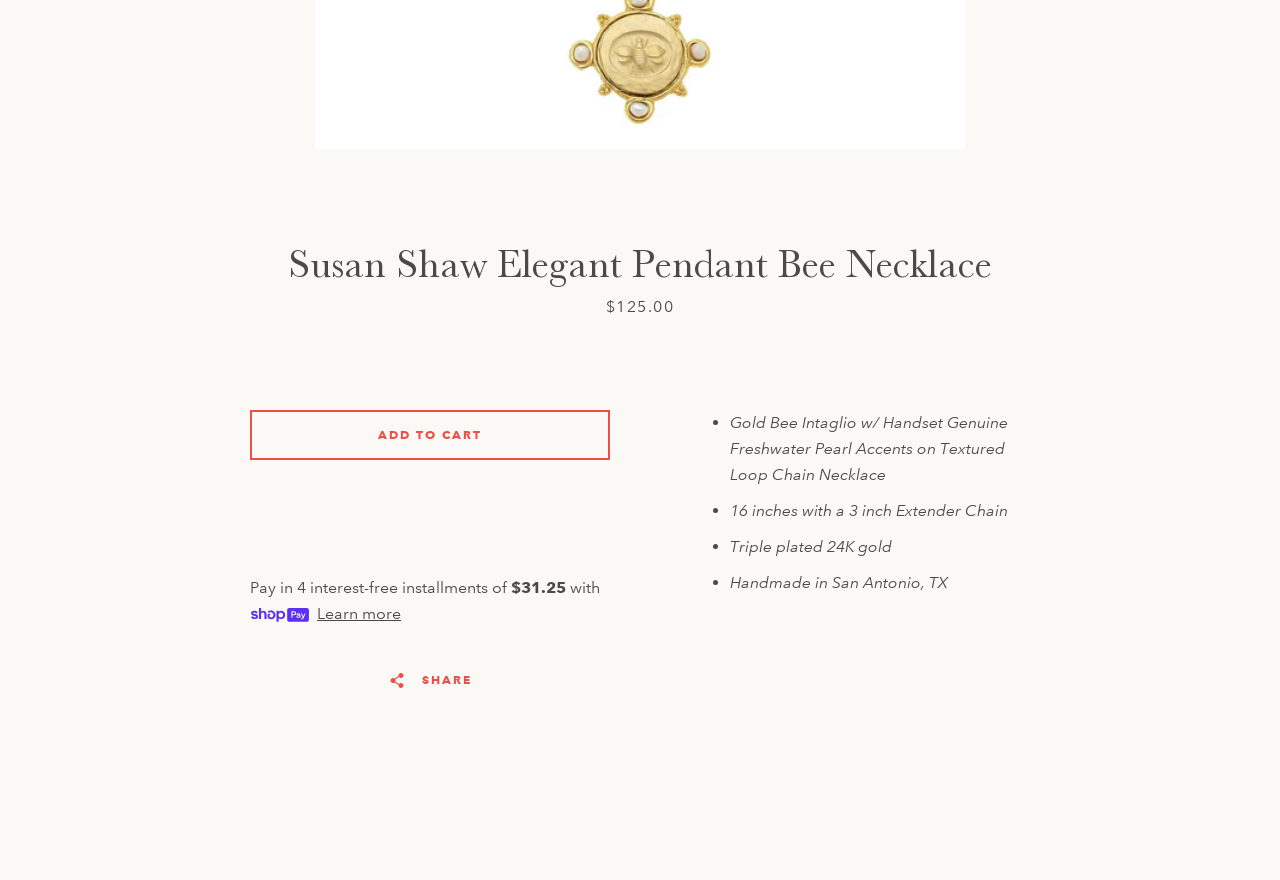Given the element description: "Share Share on Facebook", predict the bounding box coordinates of the UI element it refers to, using four float numbers between 0 and 1, i.e., [left, top, right, bottom].

[0.316, 0.735, 0.355, 0.792]